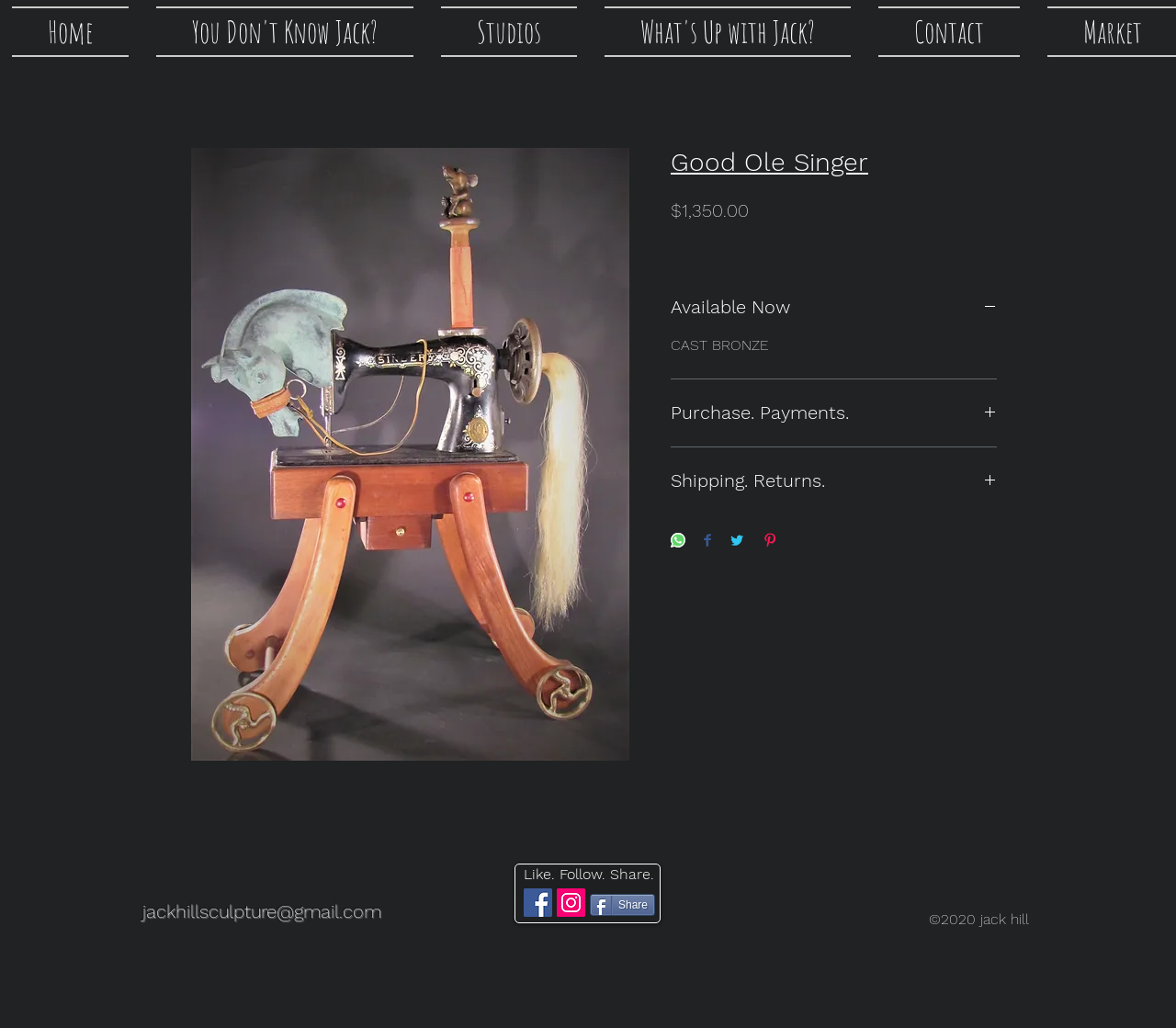Please specify the bounding box coordinates of the clickable section necessary to execute the following command: "Click on the 'Facebook' link in the social bar".

[0.445, 0.864, 0.47, 0.892]